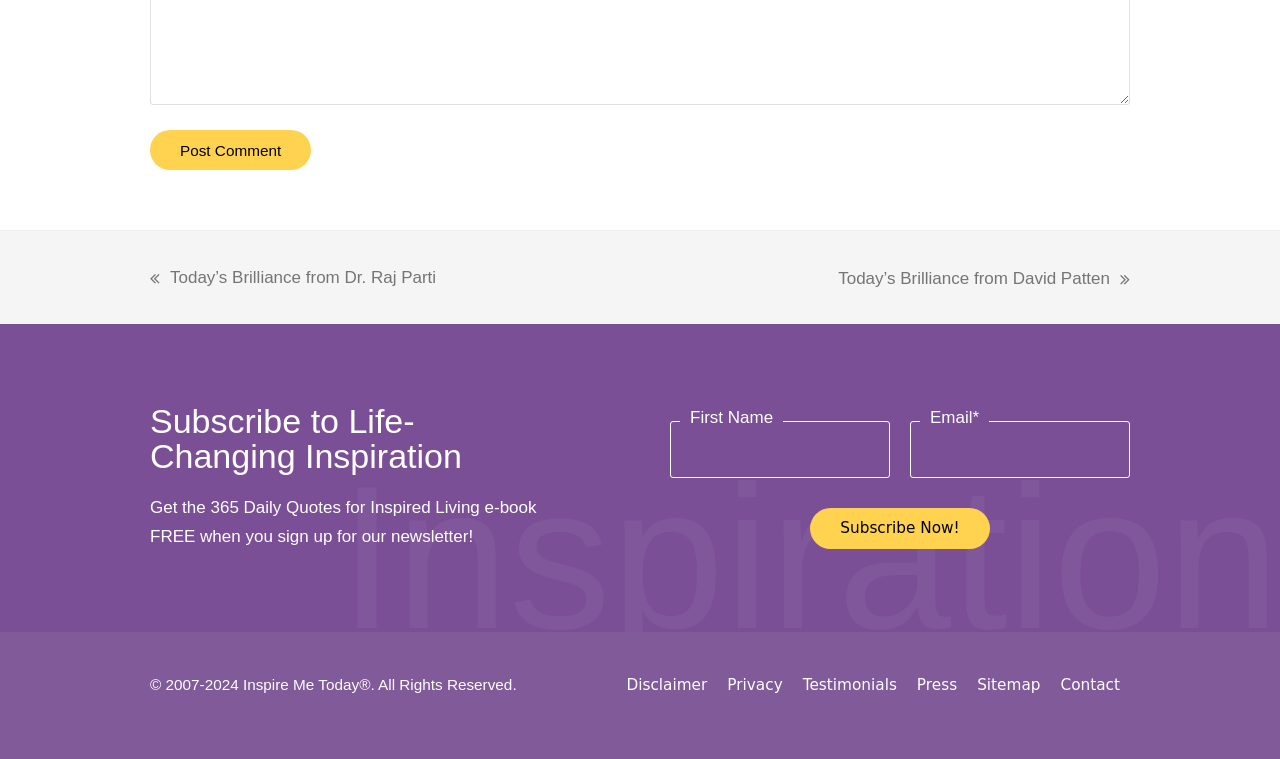Please specify the bounding box coordinates of the clickable section necessary to execute the following command: "Enter your first name".

[0.523, 0.555, 0.695, 0.63]